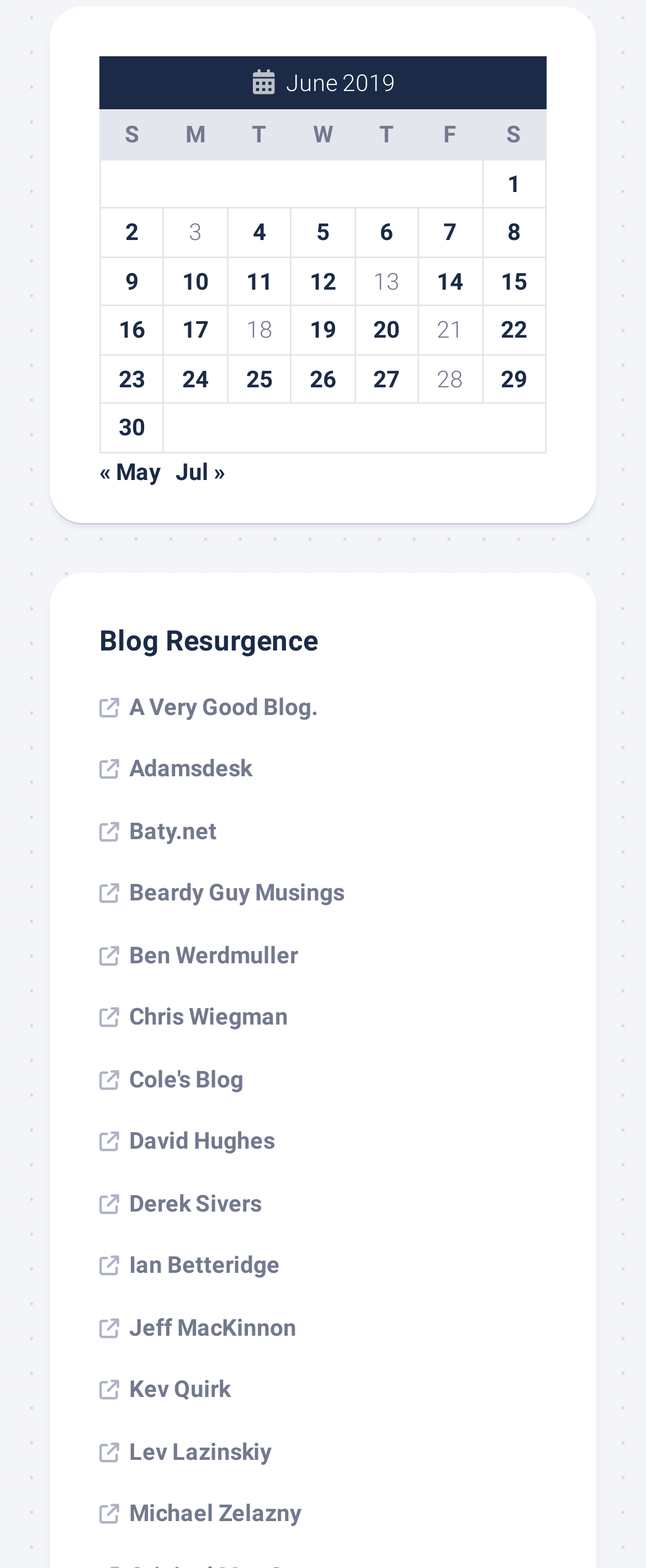Please find the bounding box for the UI element described by: "19".

[0.479, 0.202, 0.52, 0.219]